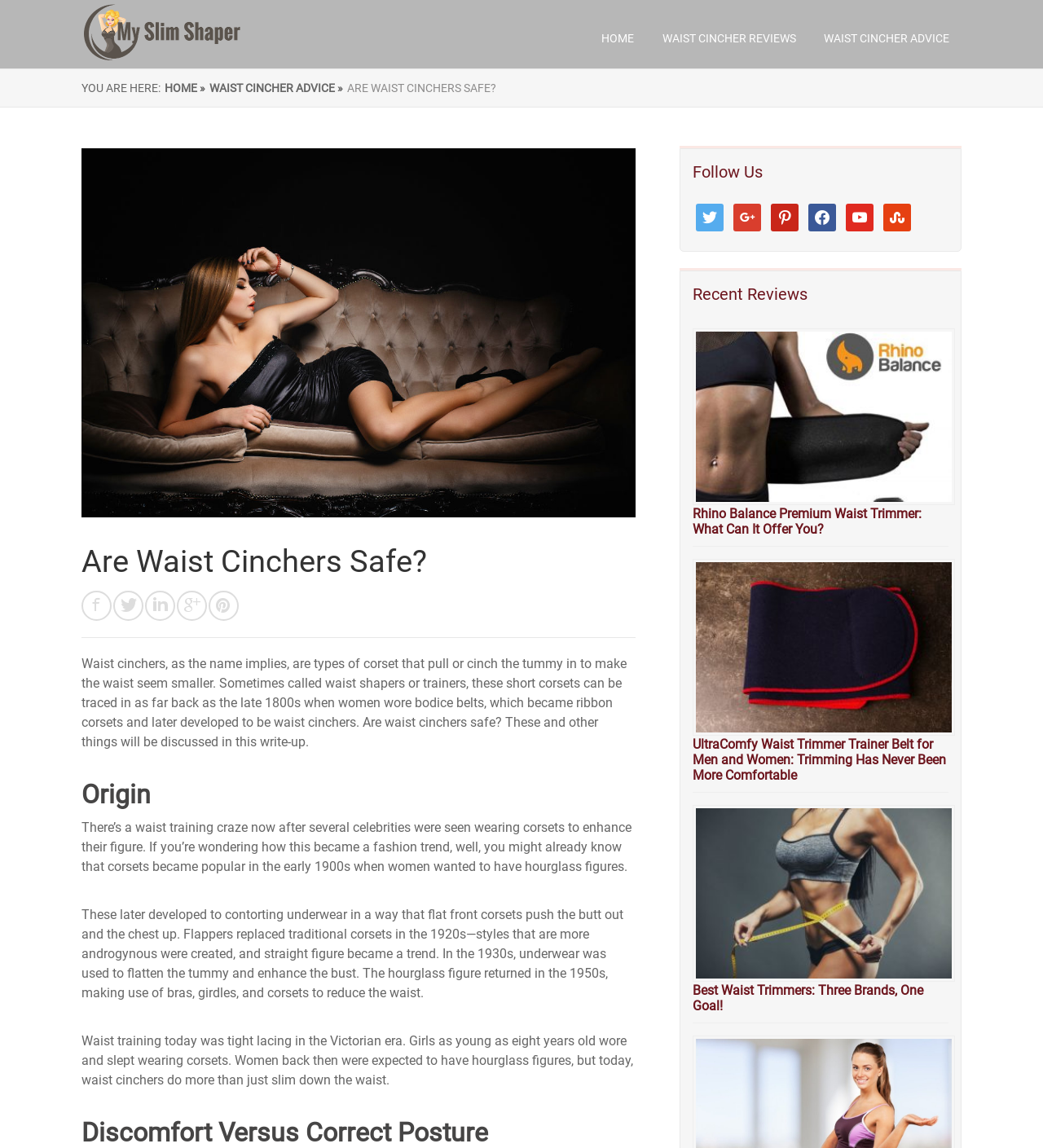Locate the bounding box coordinates of the element to click to perform the following action: 'Read the 'Rhino Balance Premium Waist Trimmer' review'. The coordinates should be given as four float values between 0 and 1, in the form of [left, top, right, bottom].

[0.664, 0.286, 0.916, 0.44]